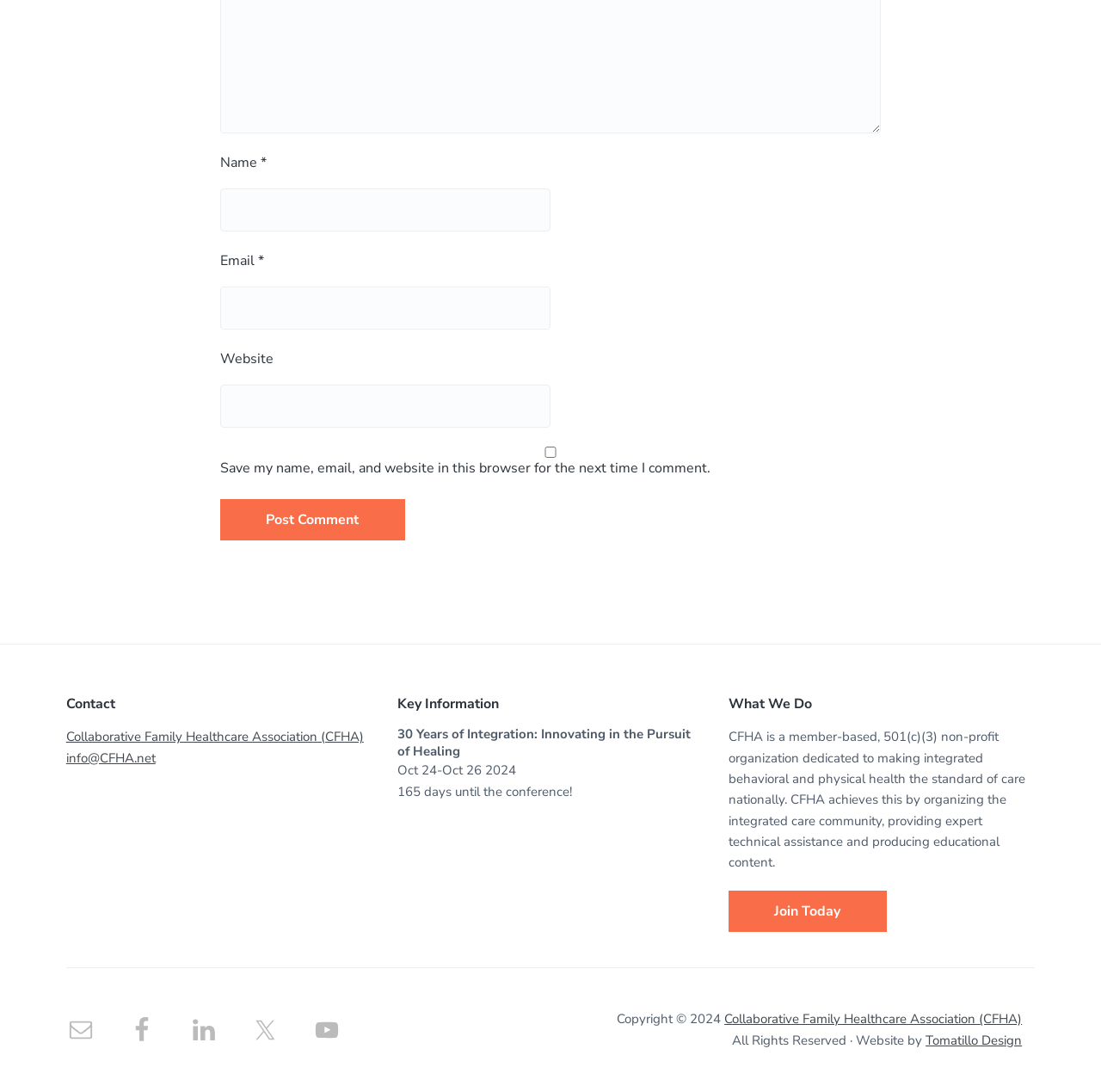Please specify the bounding box coordinates of the clickable region to carry out the following instruction: "Check the Save my name checkbox". The coordinates should be four float numbers between 0 and 1, in the format [left, top, right, bottom].

[0.2, 0.409, 0.8, 0.419]